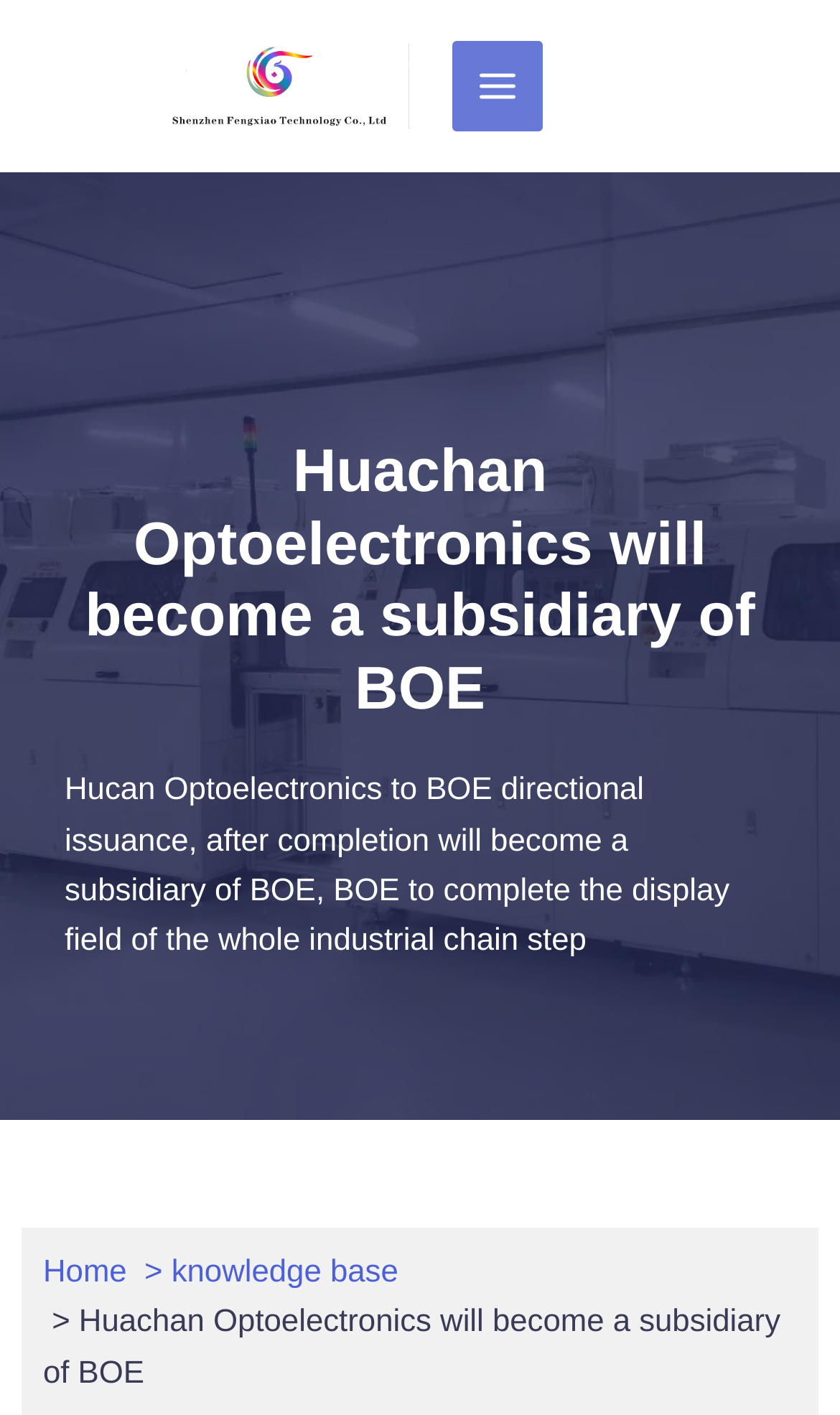Determine the bounding box for the UI element as described: "Main Menu". The coordinates should be represented as four float numbers between 0 and 1, formatted as [left, top, right, bottom].

[0.538, 0.029, 0.646, 0.093]